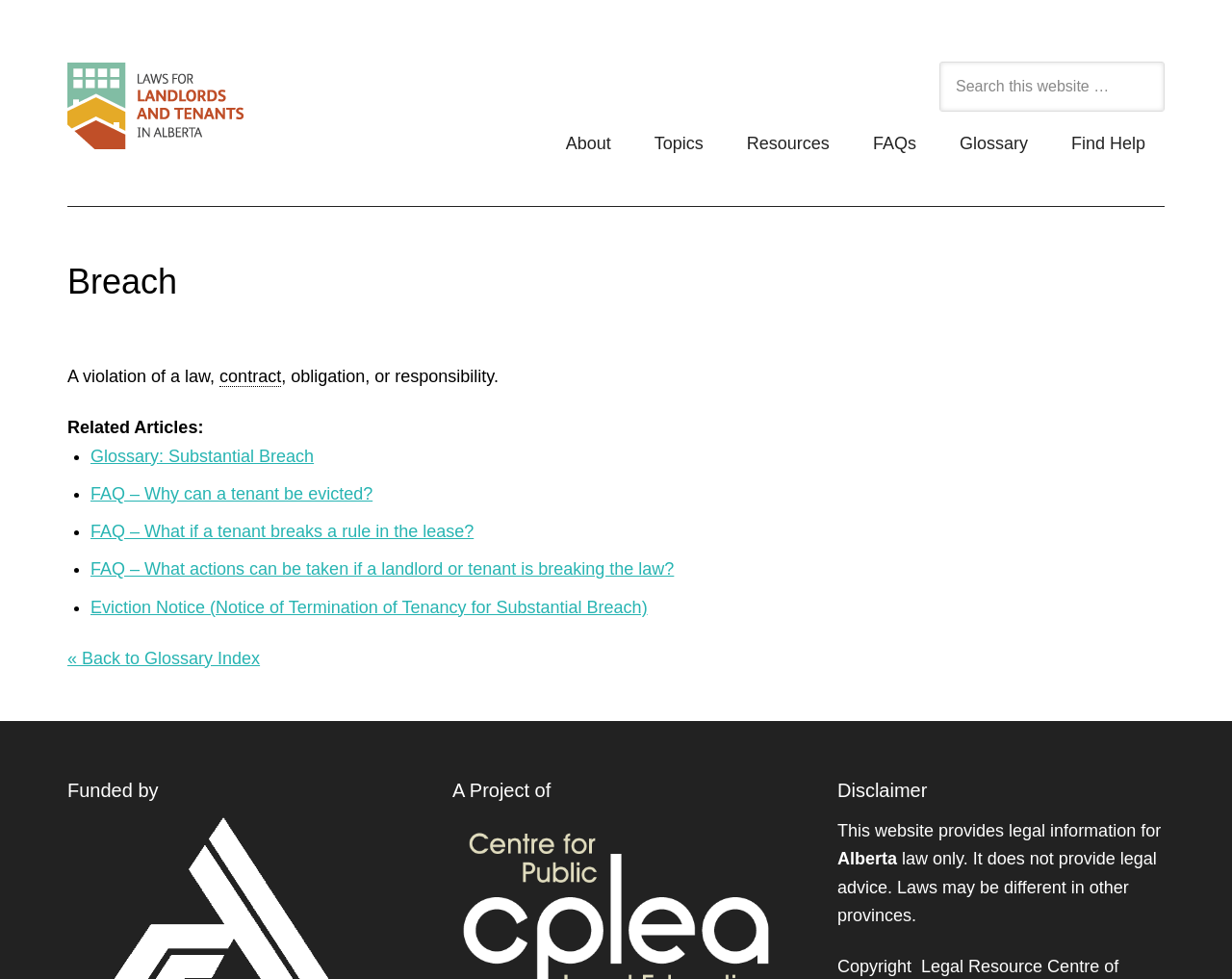Locate the UI element that matches the description Find Help in the webpage screenshot. Return the bounding box coordinates in the format (top-left x, top-left y, bottom-right x, bottom-right y), with values ranging from 0 to 1.

[0.854, 0.114, 0.945, 0.179]